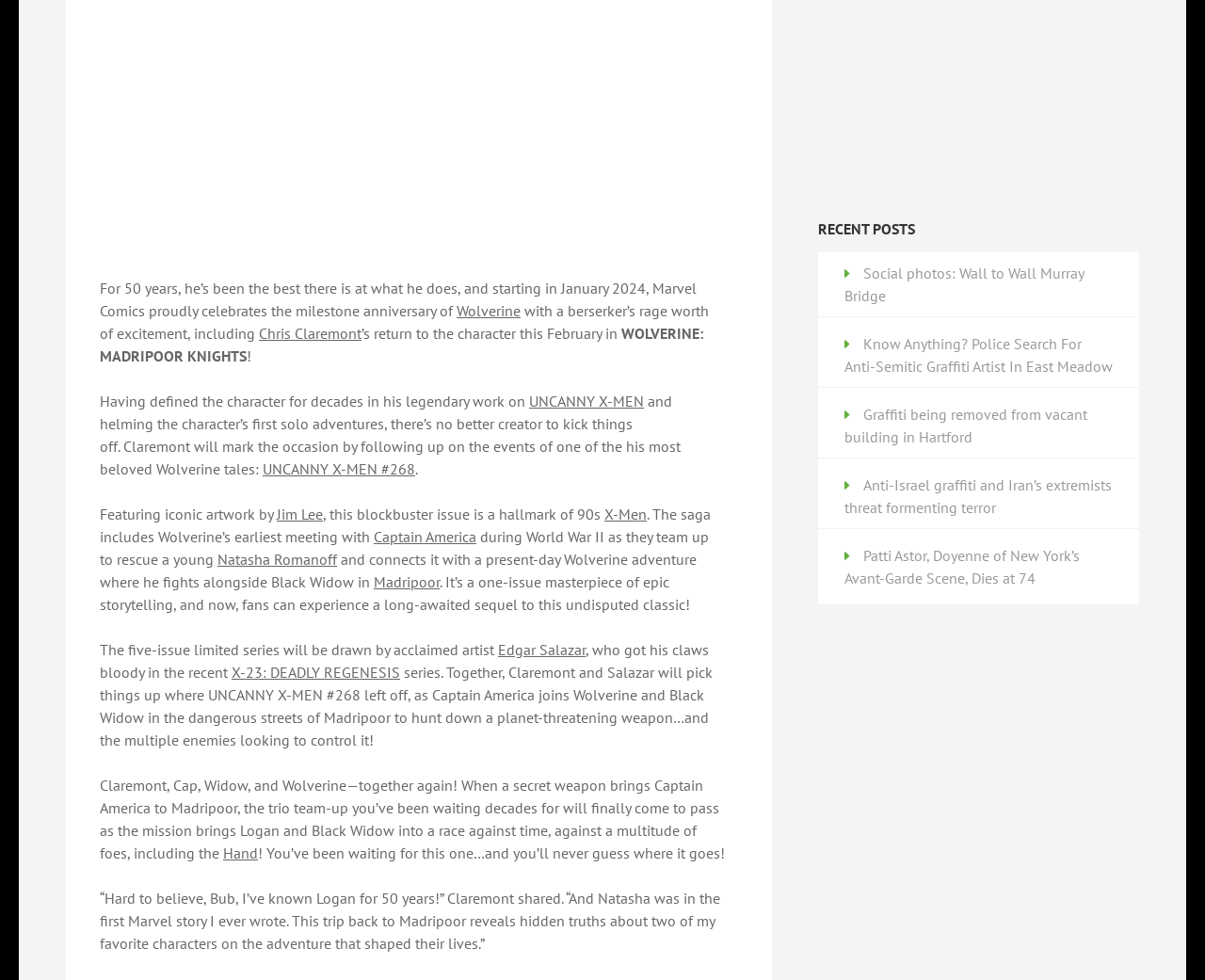Highlight the bounding box coordinates of the region I should click on to meet the following instruction: "Learn more about Jim Lee".

[0.23, 0.515, 0.268, 0.534]